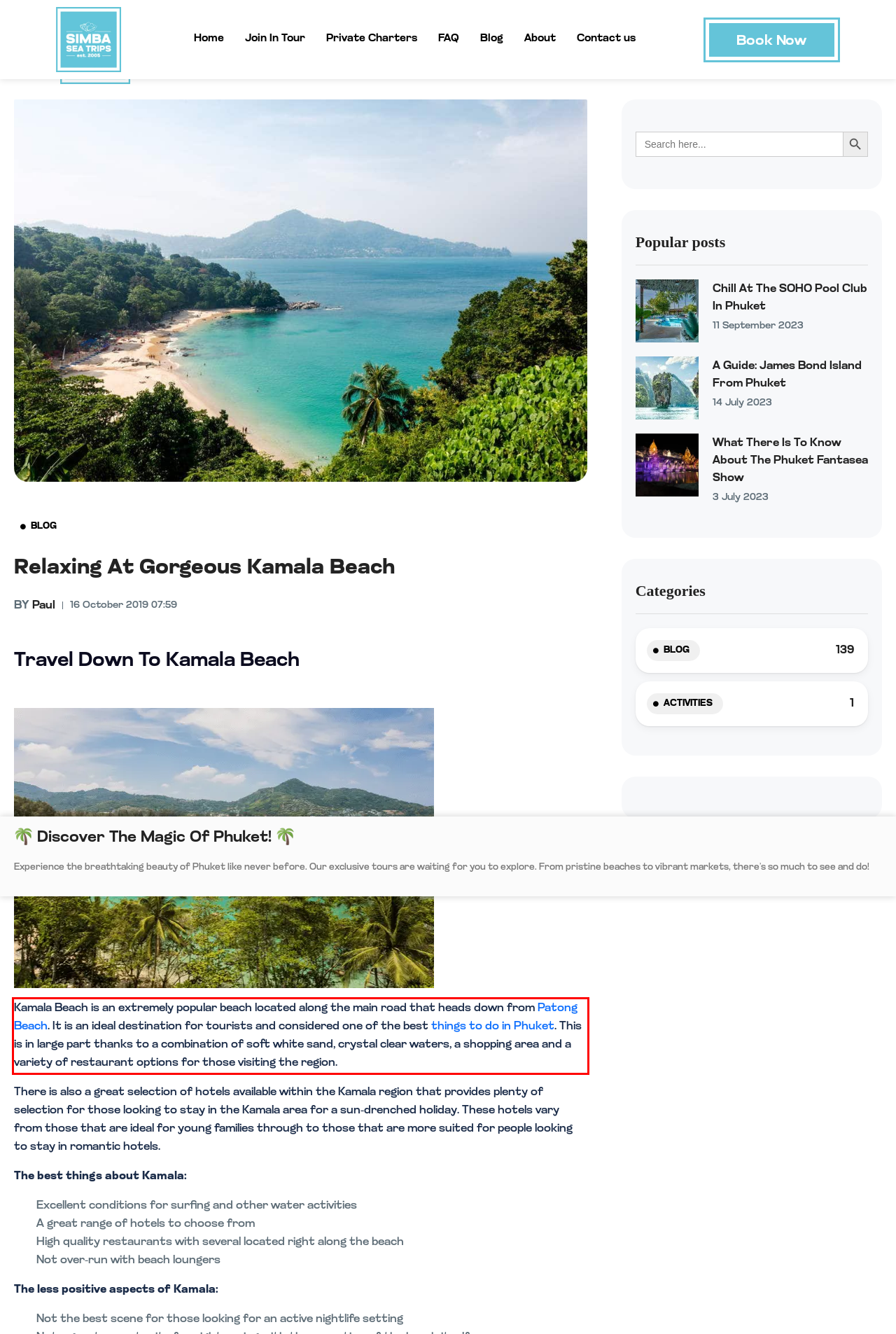You have a screenshot of a webpage where a UI element is enclosed in a red rectangle. Perform OCR to capture the text inside this red rectangle.

Kamala Beach is an extremely popular beach located along the main road that heads down from Patong Beach. It is an ideal destination for tourists and considered one of the best things to do in Phuket. This is in large part thanks to a combination of soft white sand, crystal clear waters, a shopping area and a variety of restaurant options for those visiting the region.